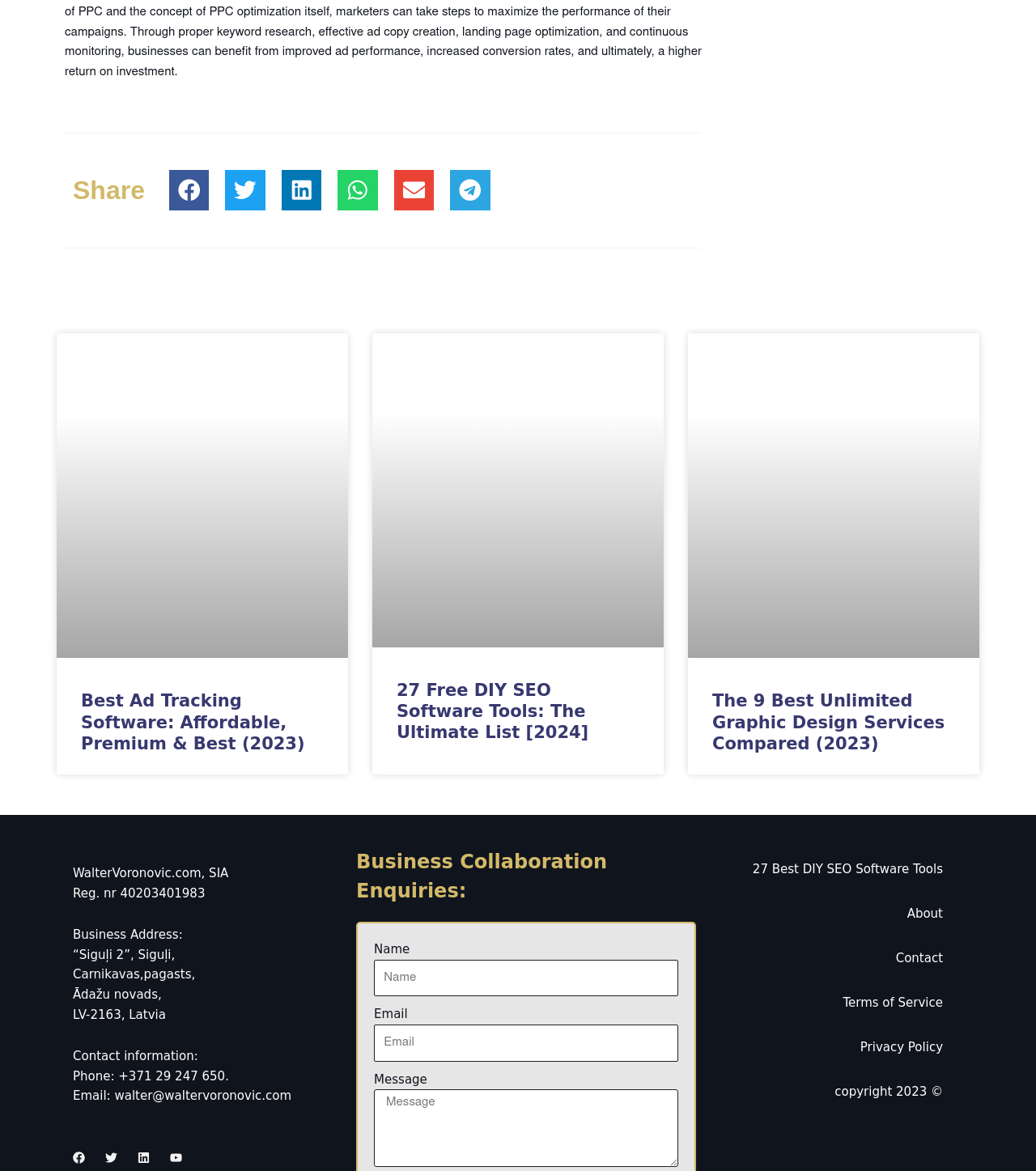Using details from the image, please answer the following question comprehensively:
What is the purpose of the buttons on the top?

The buttons on the top, including 'Share on facebook', 'Share on twitter', 'Share on linkedin', 'Share on whatsapp', 'Share on email', and 'Share on telegram', are for sharing content on different social media platforms.